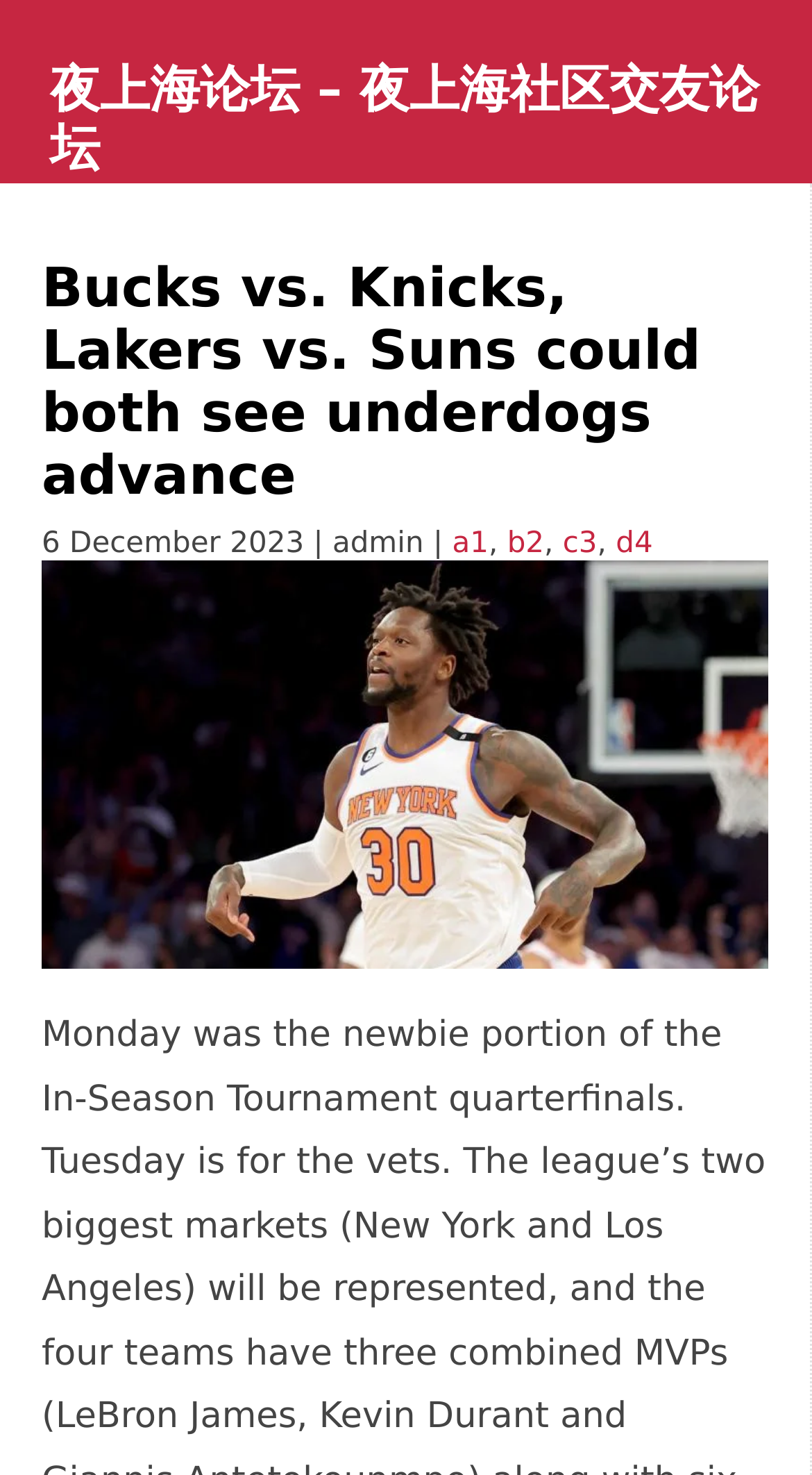How many links are in the header?
Refer to the image and respond with a one-word or short-phrase answer.

5